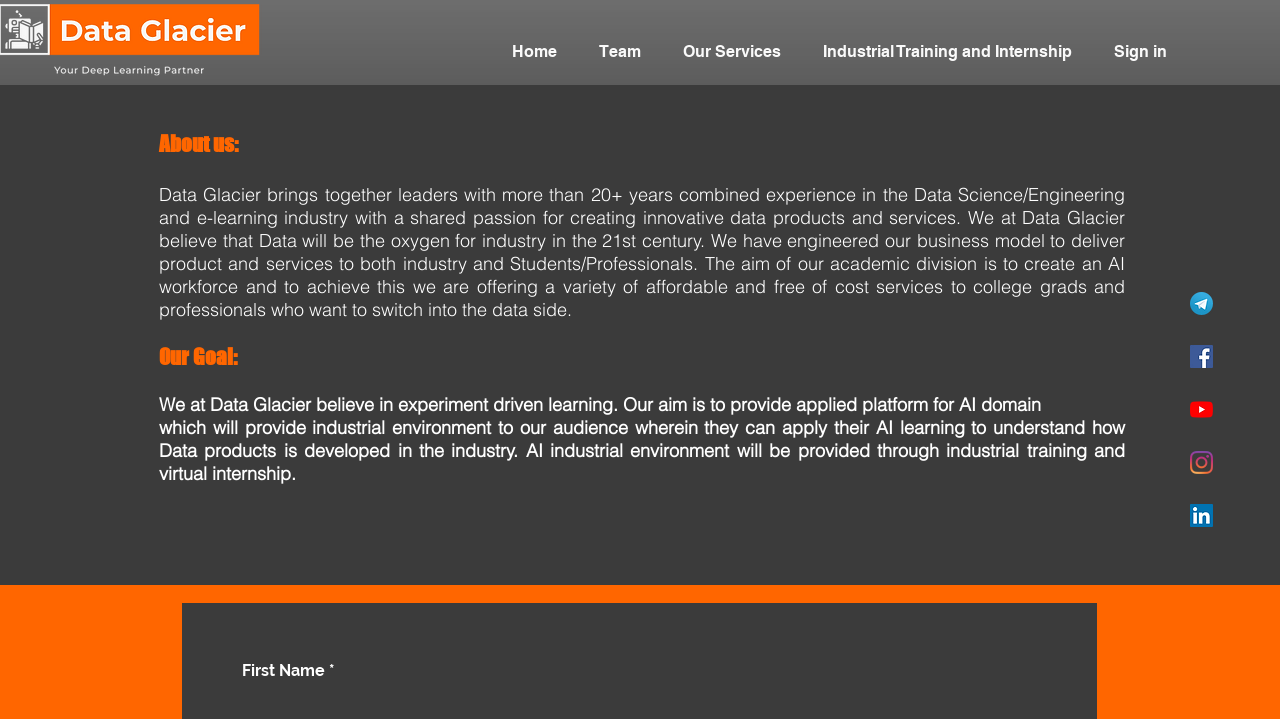Locate the bounding box coordinates of the clickable element to fulfill the following instruction: "Contact Us". Provide the coordinates as four float numbers between 0 and 1 in the format [left, top, right, bottom].

[0.243, 0.848, 0.739, 0.905]